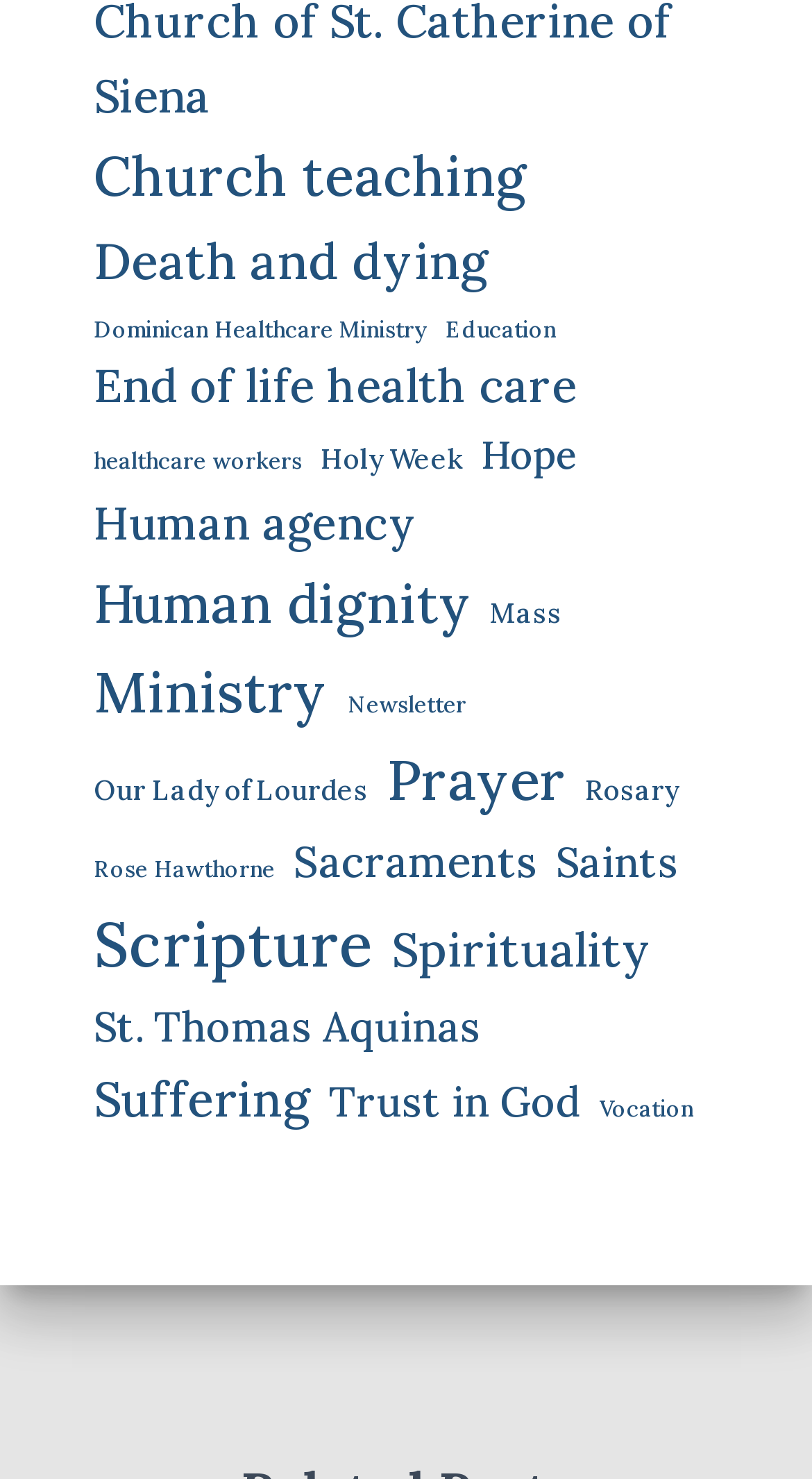Determine the bounding box coordinates of the region I should click to achieve the following instruction: "Discover Trust in God". Ensure the bounding box coordinates are four float numbers between 0 and 1, i.e., [left, top, right, bottom].

[0.405, 0.723, 0.715, 0.768]